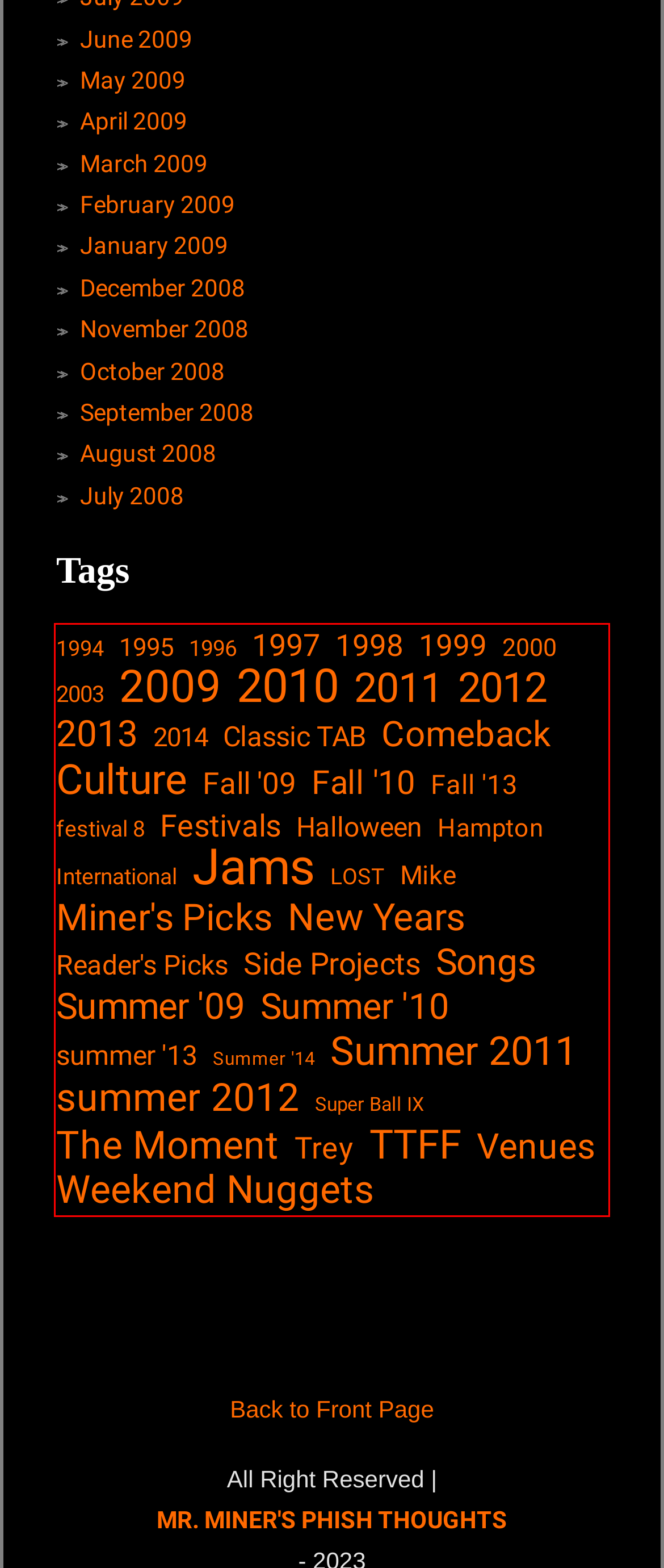Within the provided webpage screenshot, find the red rectangle bounding box and perform OCR to obtain the text content.

1994 1995 1996 1997 1998 1999 2000 2003 2009 2010 2011 2012 2013 2014 Classic TAB Comeback Culture Fall '09 Fall '10 Fall '13 festival 8 Festivals Halloween Hampton International Jams LOST Mike Miner's Picks New Years Reader's Picks Side Projects Songs Summer '09 Summer '10 summer '13 Summer '14 Summer 2011 summer 2012 Super Ball IX The Moment Trey TTFF Venues Weekend Nuggets